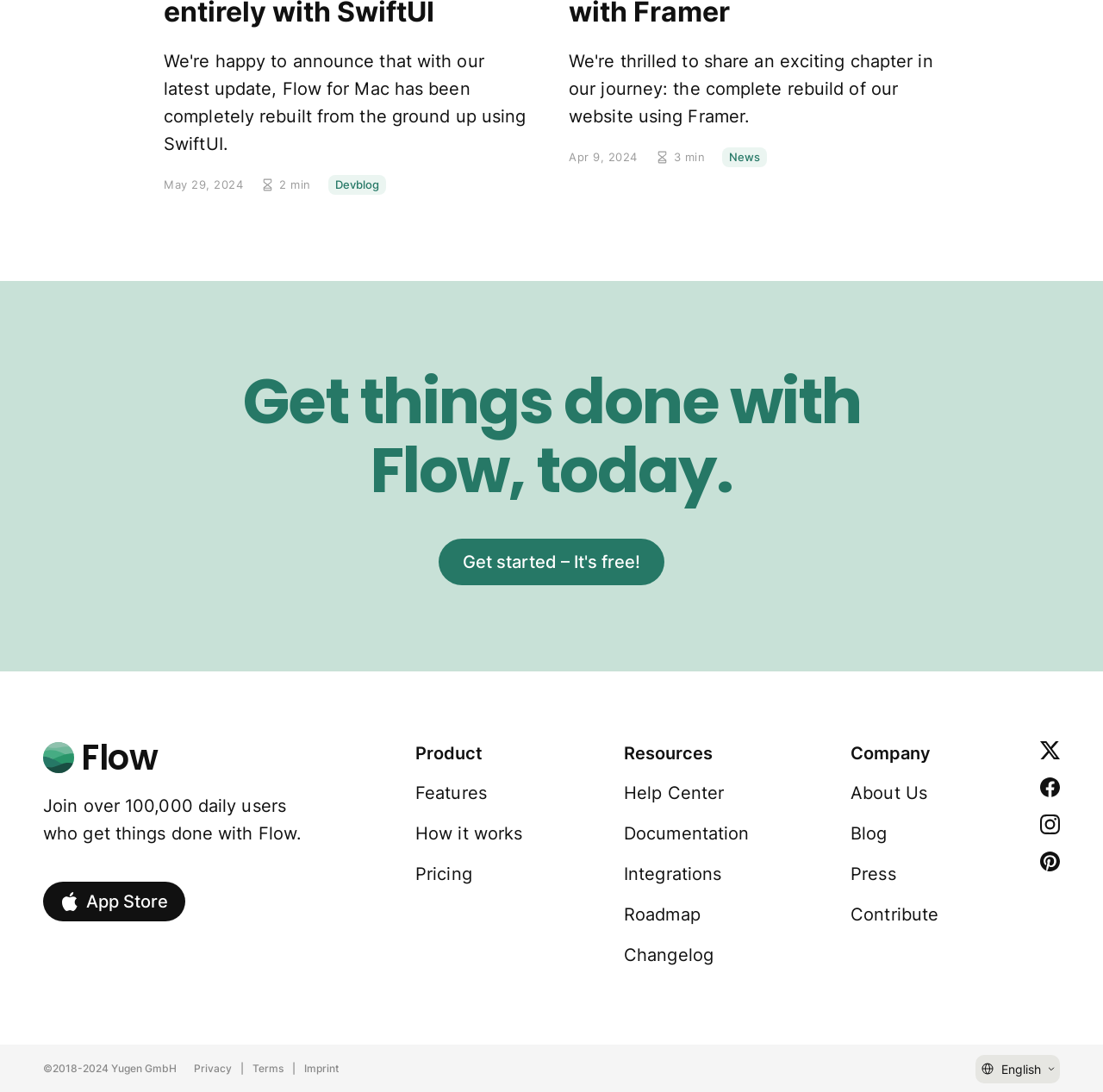Locate the coordinates of the bounding box for the clickable region that fulfills this instruction: "Read the blog".

[0.771, 0.75, 0.804, 0.776]